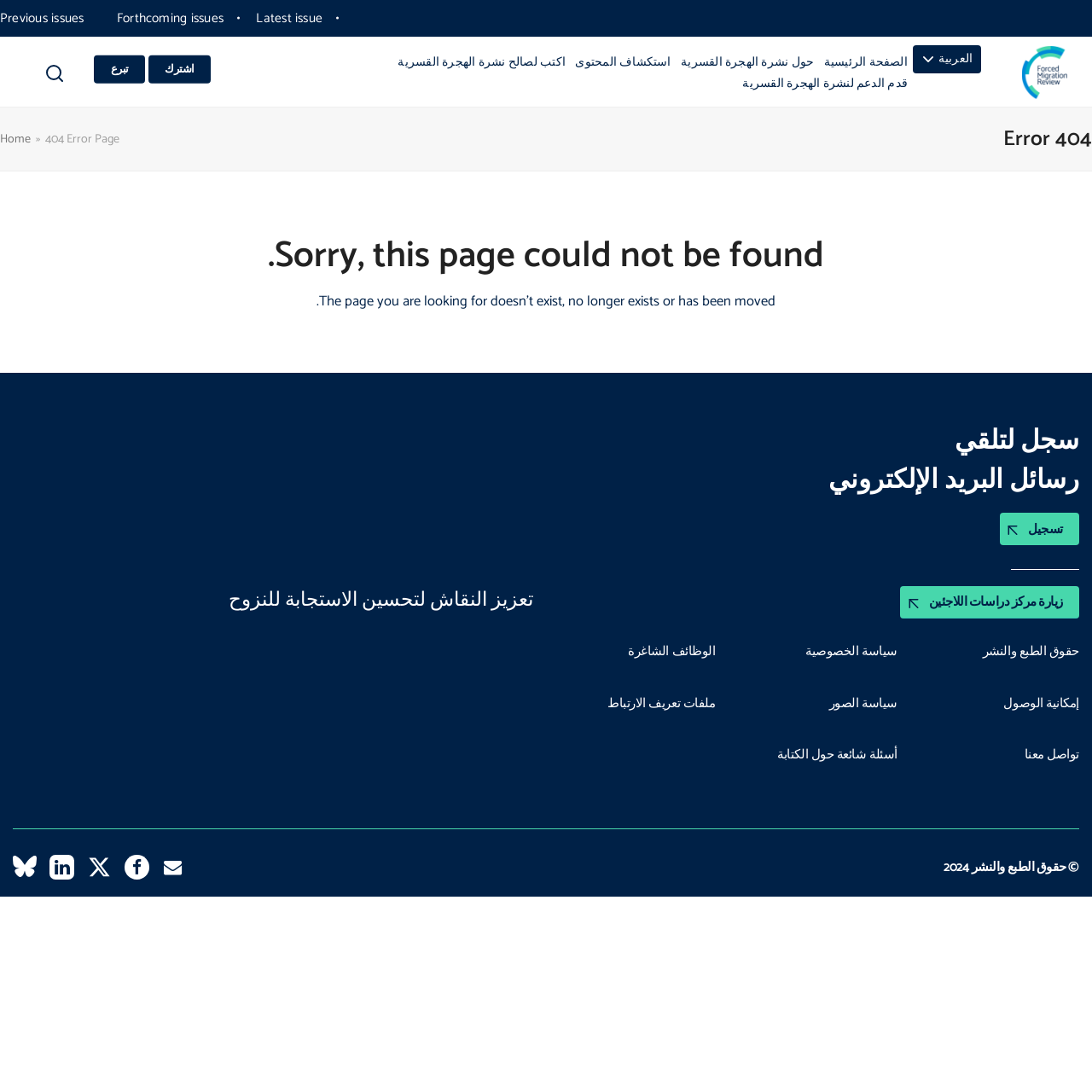What is the error message on this page?
Kindly give a detailed and elaborate answer to the question.

The error message can be found in the heading 'Error 404' with bounding box coordinates [0.919, 0.114, 1.0, 0.141] which is located in the main section of the webpage.